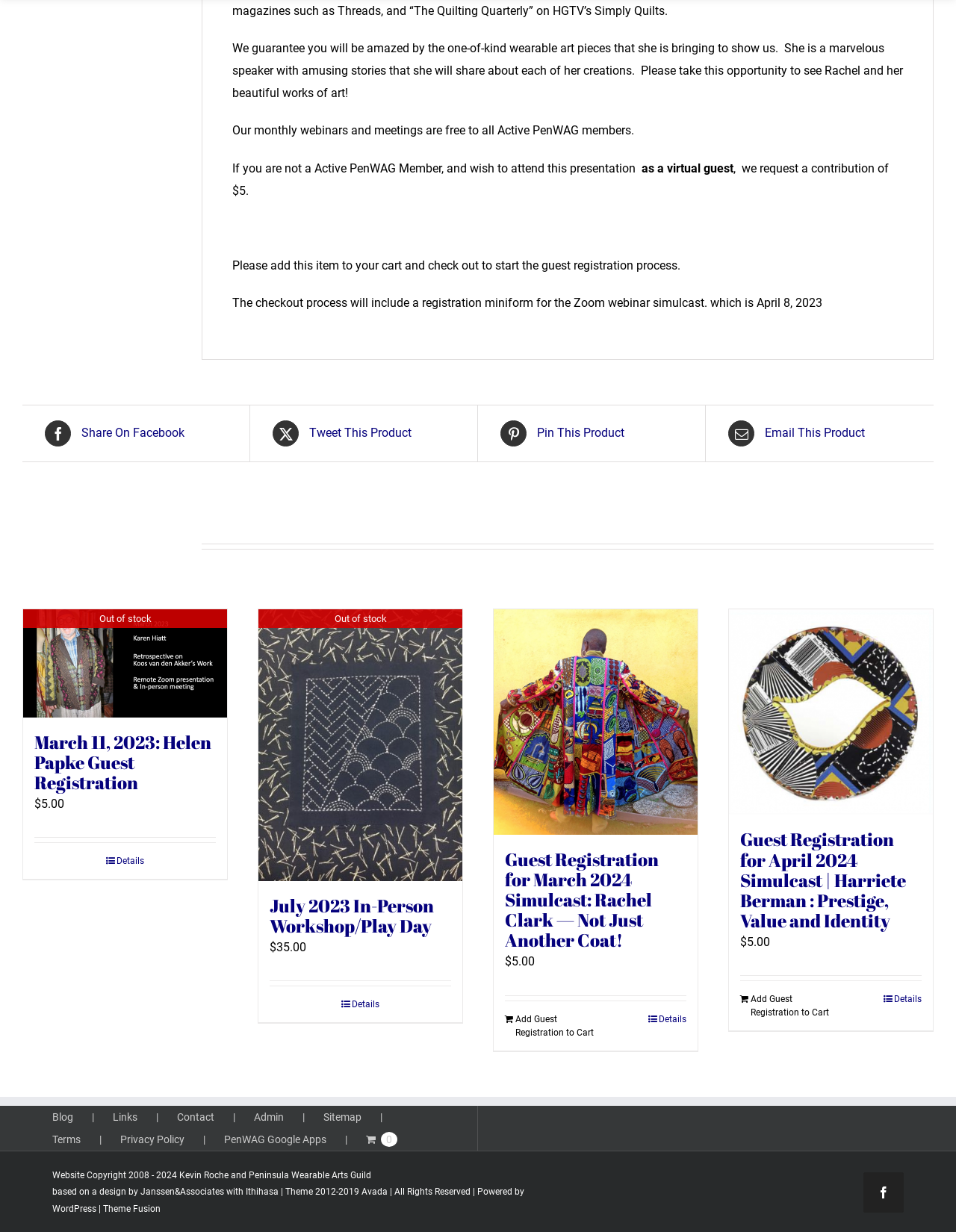Given the description "WordPress", determine the bounding box of the corresponding UI element.

[0.055, 0.977, 0.101, 0.985]